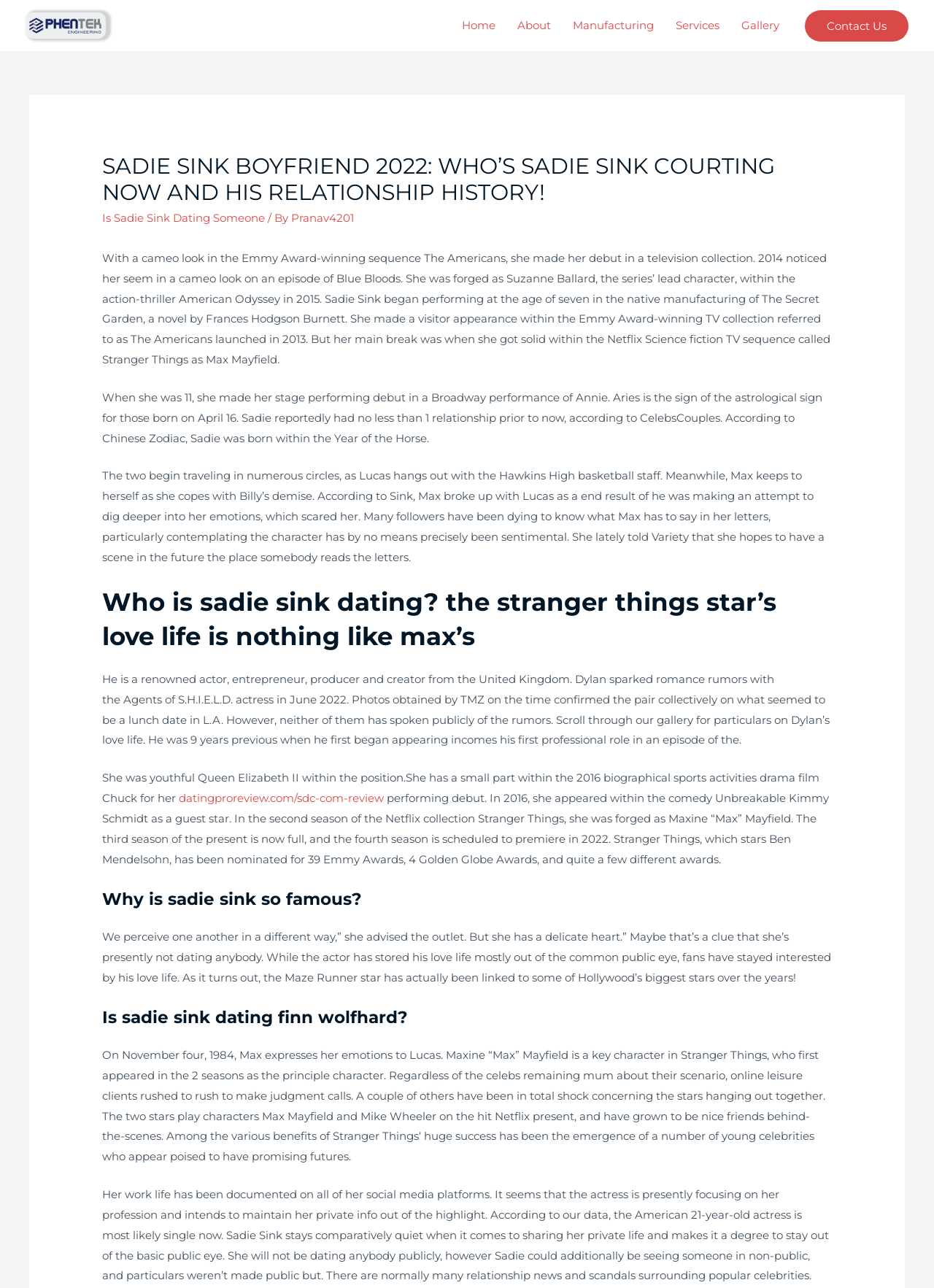From the webpage screenshot, identify the region described by Is Sadie Sink Dating Someone. Provide the bounding box coordinates as (top-left x, top-left y, bottom-right x, bottom-right y), with each value being a floating point number between 0 and 1.

[0.109, 0.164, 0.284, 0.175]